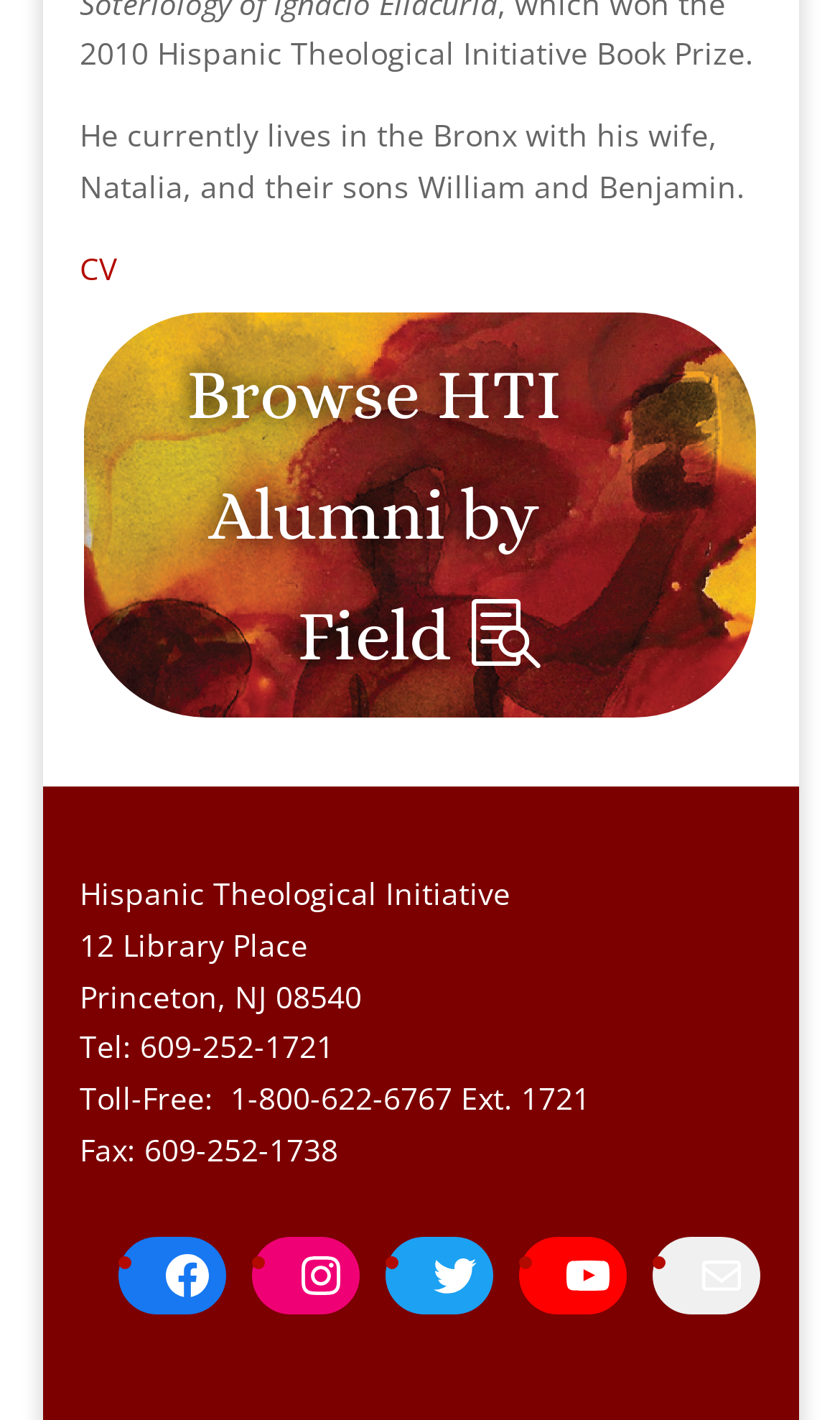Provide the bounding box coordinates for the UI element that is described by this text: "Twitter". The coordinates should be in the form of four float numbers between 0 and 1: [left, top, right, bottom].

[0.495, 0.871, 0.587, 0.925]